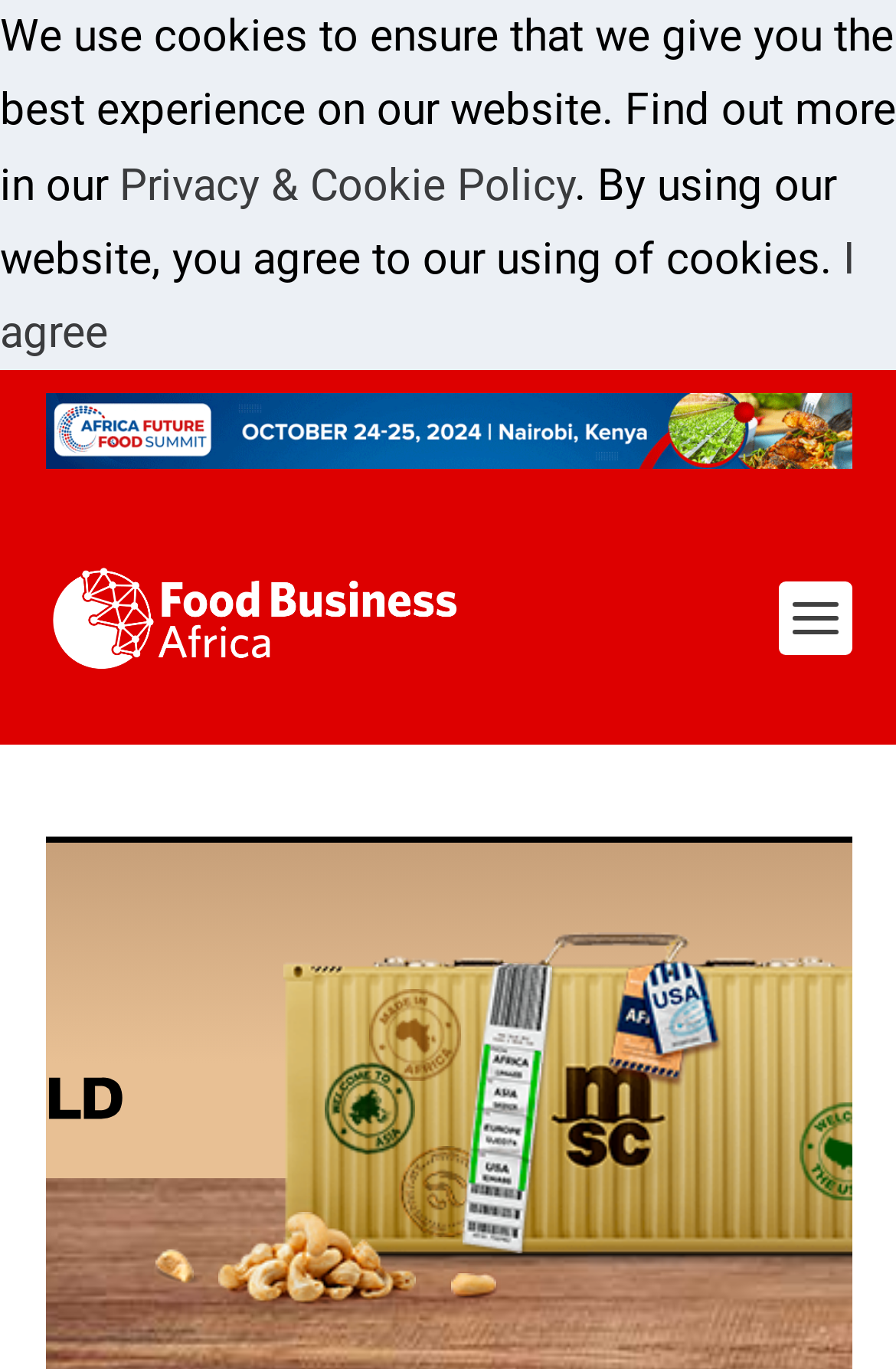Respond to the question below with a single word or phrase:
What is the name of the magazine?

Food Business Africa Magazine